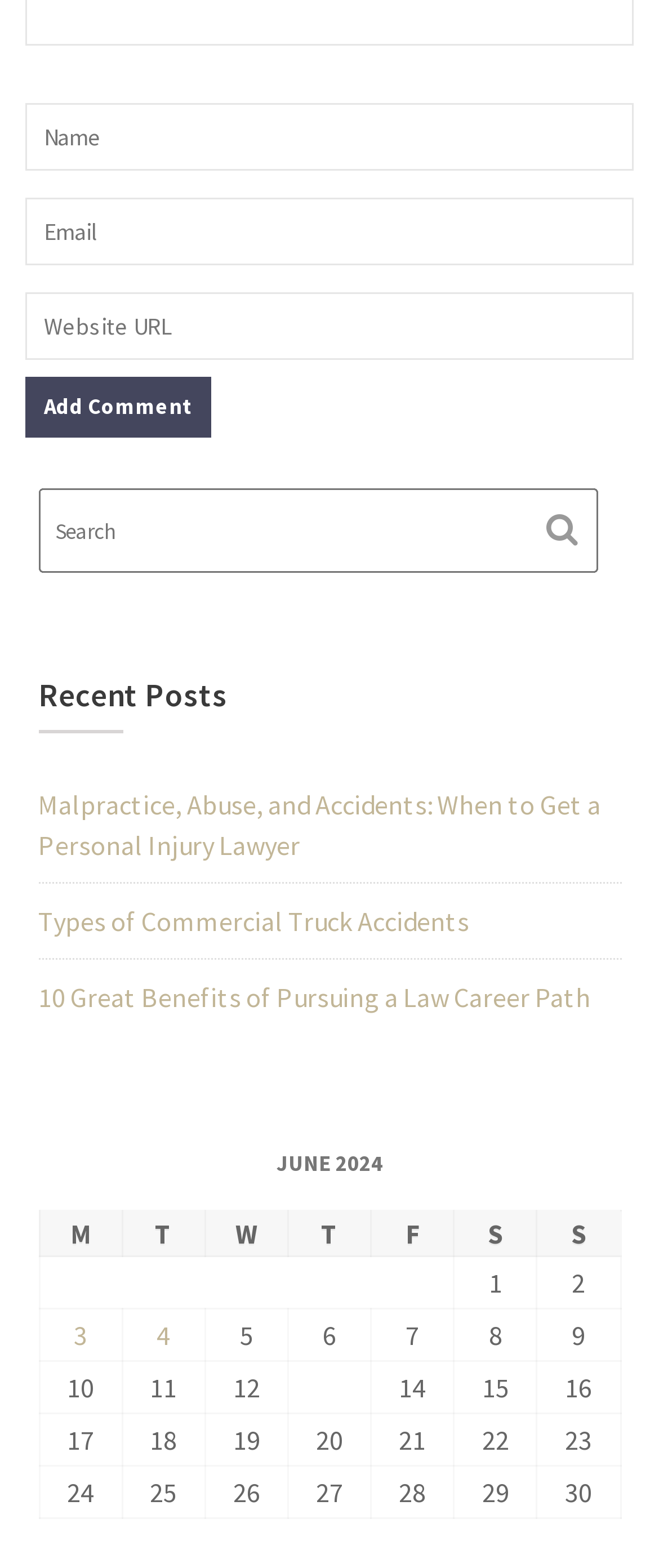Indicate the bounding box coordinates of the element that needs to be clicked to satisfy the following instruction: "Click the menu". The coordinates should be four float numbers between 0 and 1, i.e., [left, top, right, bottom].

None